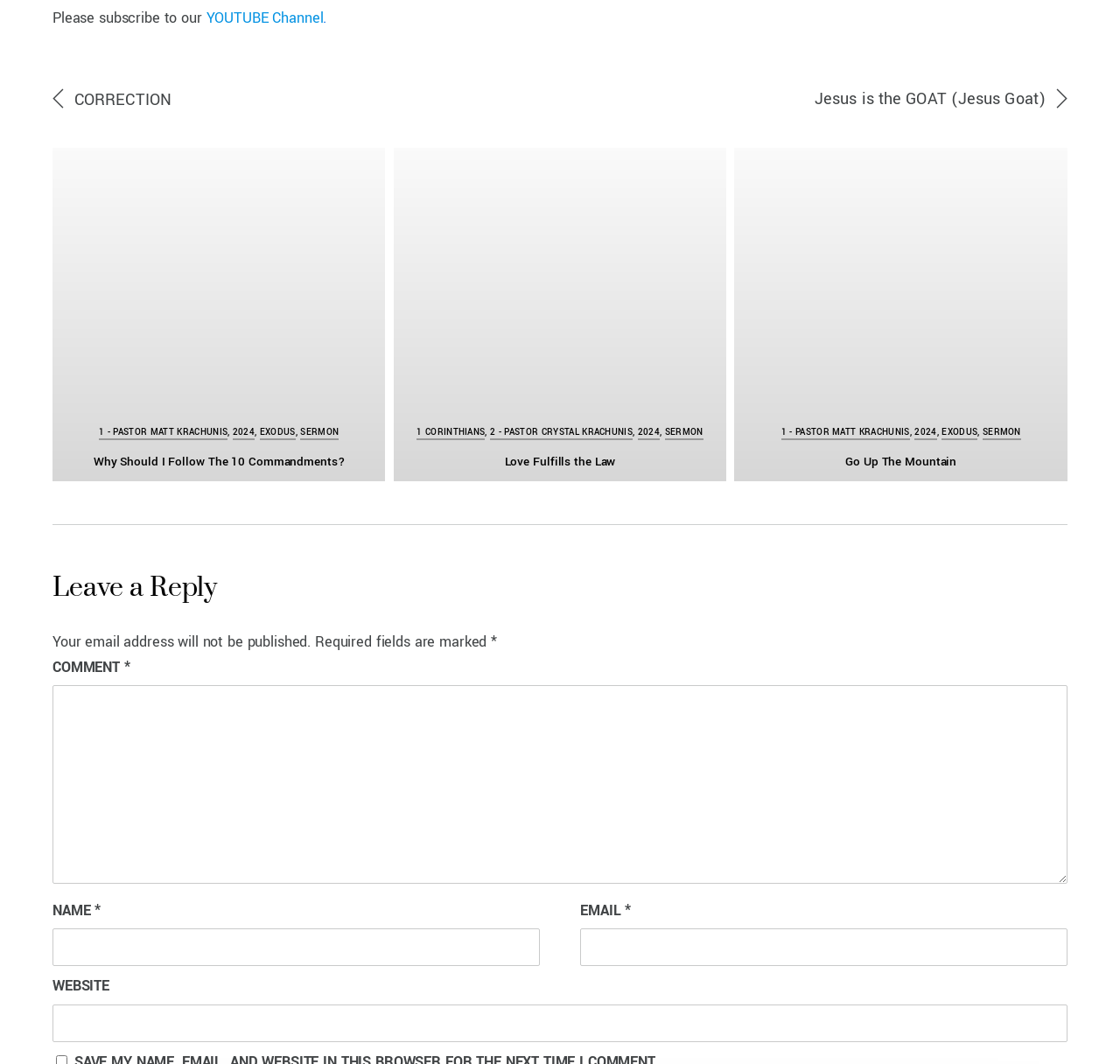Point out the bounding box coordinates of the section to click in order to follow this instruction: "Enter your name".

[0.047, 0.873, 0.482, 0.908]